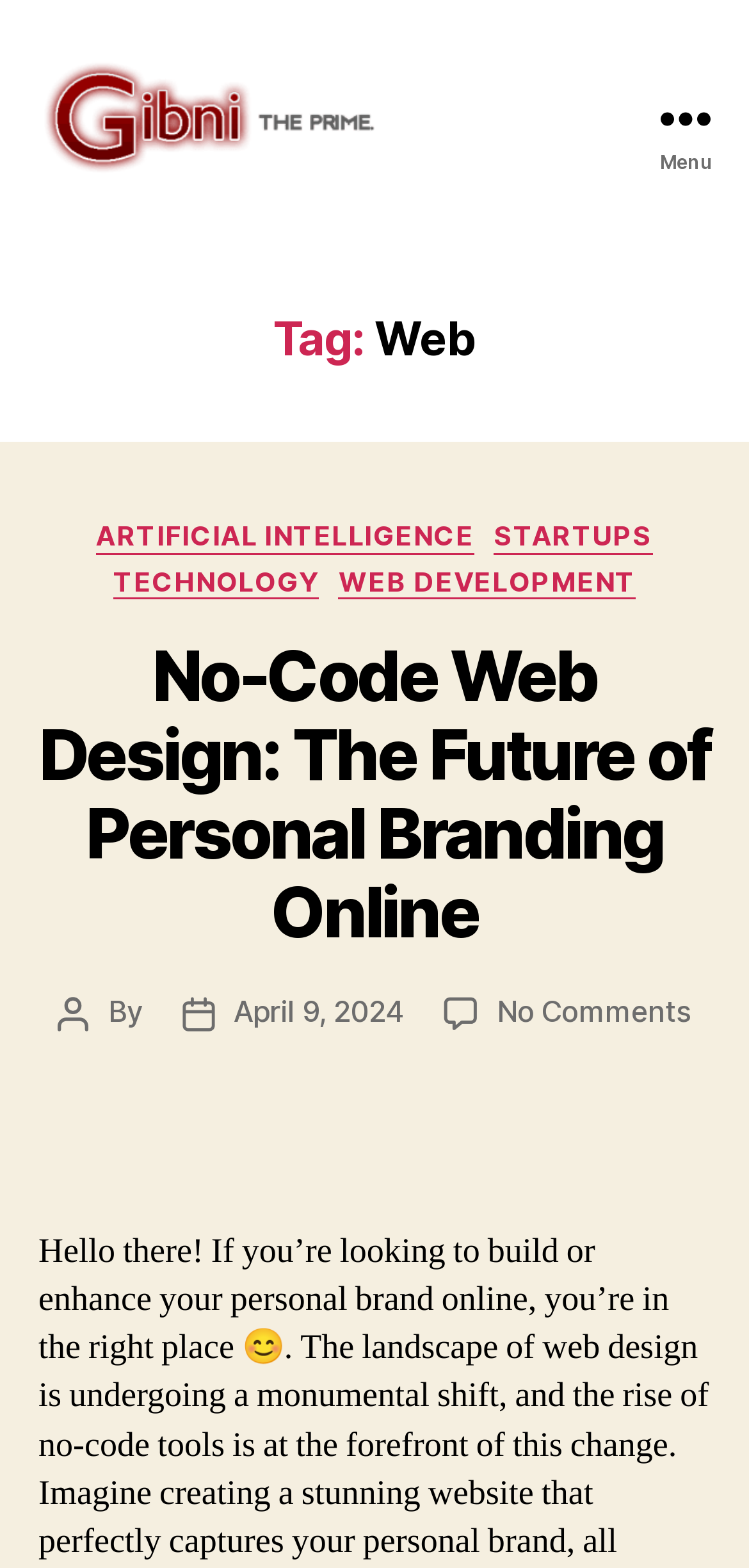When was the first post on the webpage published?
Using the image, provide a detailed and thorough answer to the question.

The publication date of the first post can be found in the middle section of the webpage, where it is written as 'April 9, 2024' in a link format.